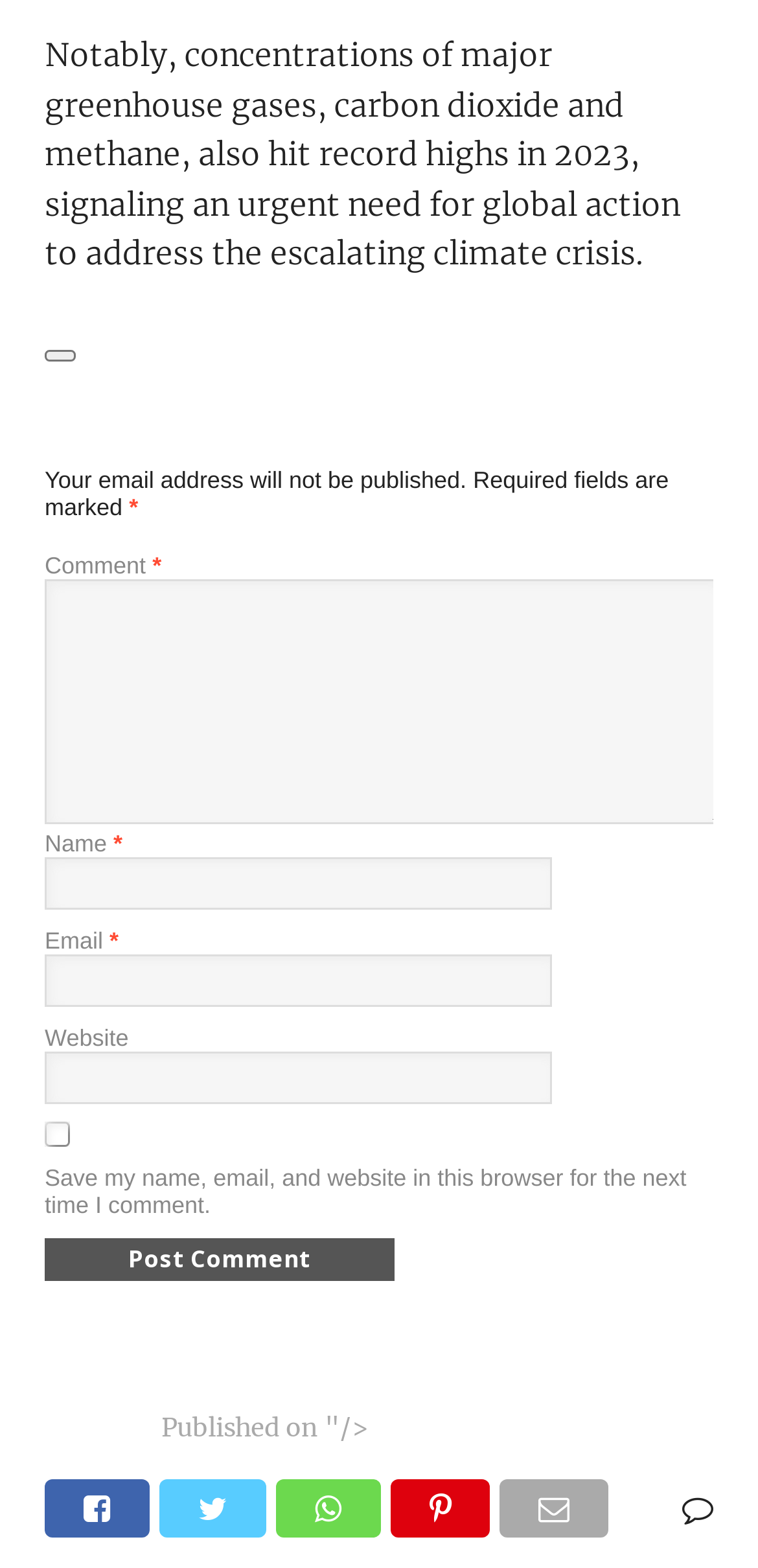Give a short answer using one word or phrase for the question:
What is the current state of the 'Post Comment' button?

Disabled